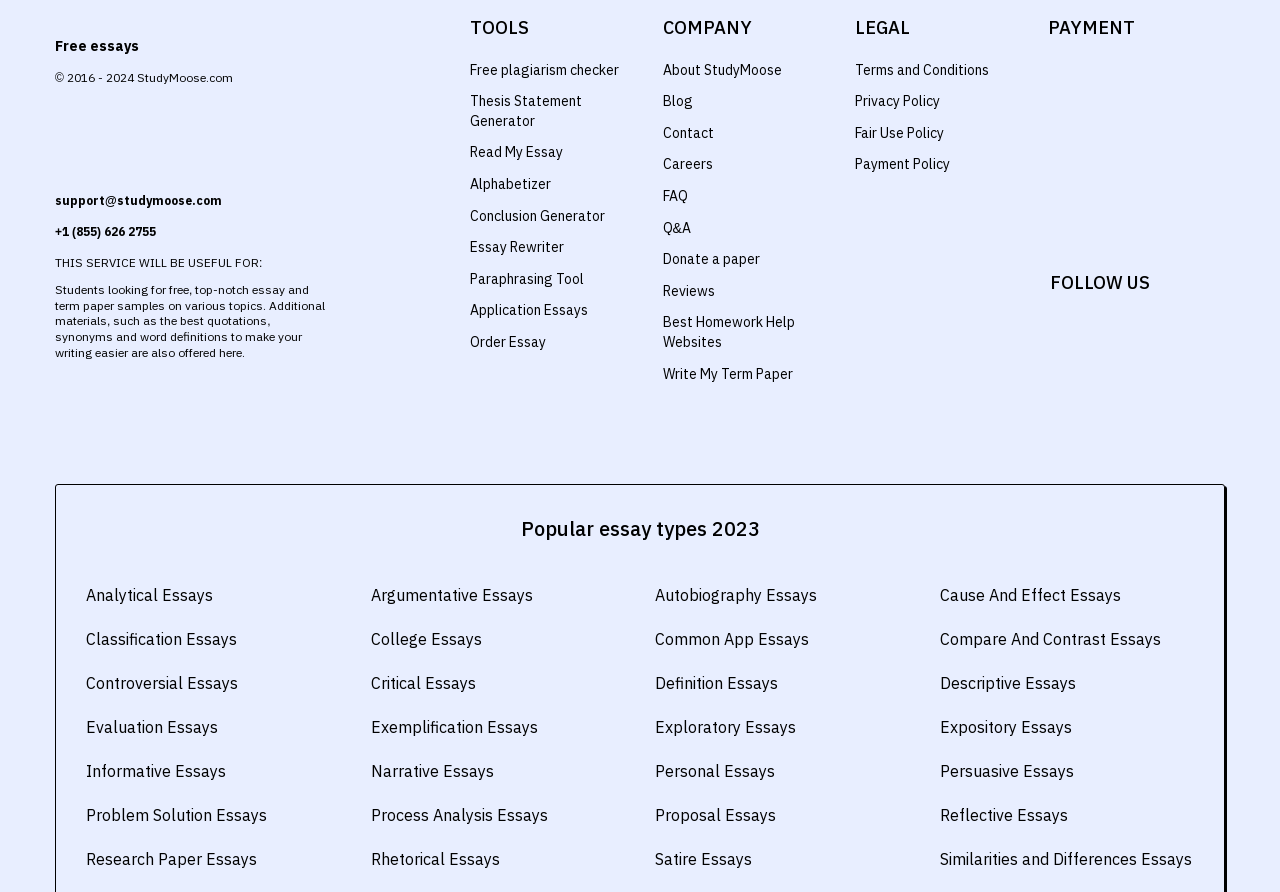What social media platforms does the company have?
Examine the webpage screenshot and provide an in-depth answer to the question.

The company has social media presence on Twitter, Facebook, and Instagram, which are indicated by the respective icons and links at the bottom of the webpage.